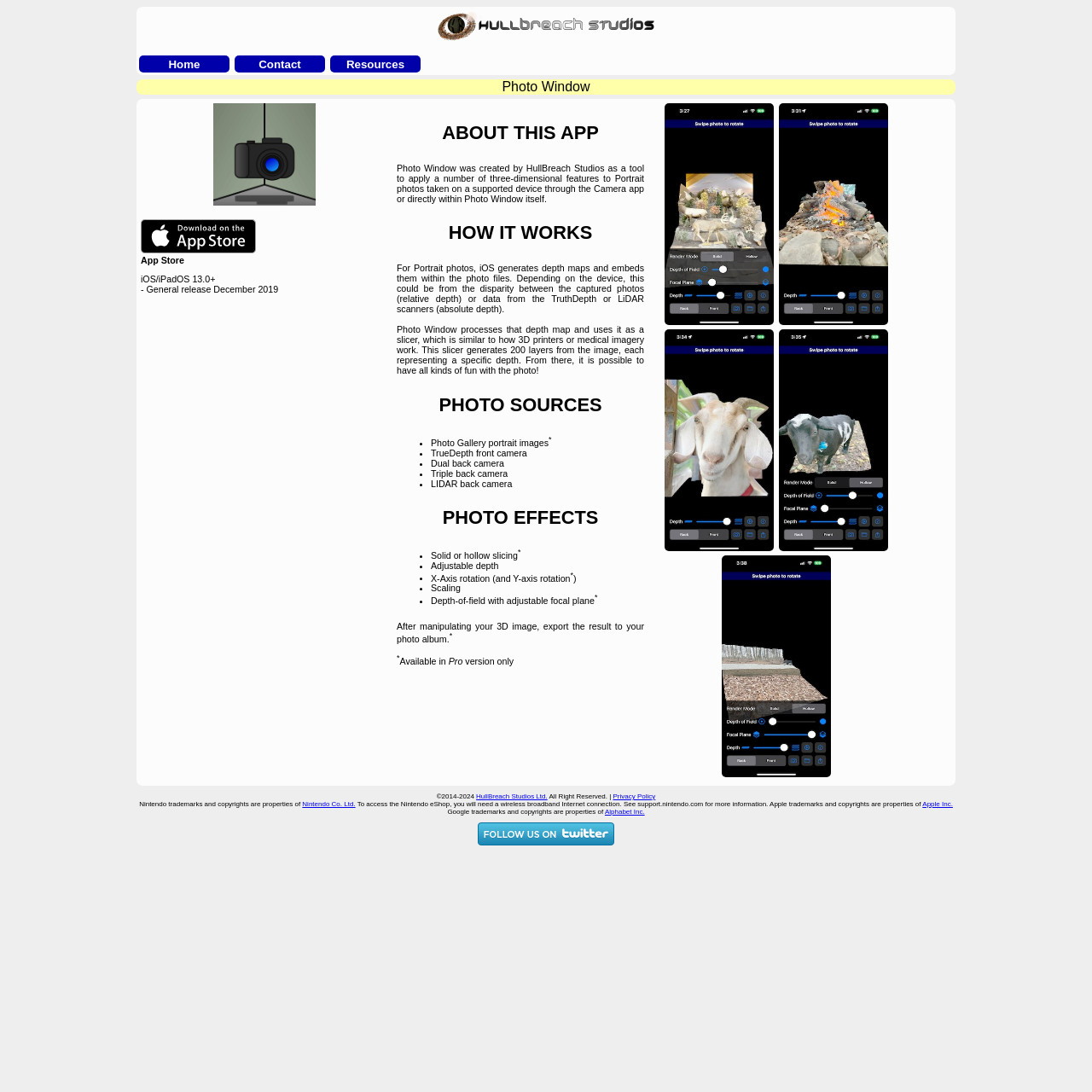Provide a thorough description of the webpage you see.

The webpage is about HullBreach Studios Ltd. and their SDK Paint, specifically the Photo Window app. At the top, there is a link to HullBreach Studios Ltd. with an accompanying image. Below it, there is a heading "Photo Window" and an image of "Photo Window Pro".

On the left side, there are several sections with headings, including "ABOUT THIS APP", "HOW IT WORKS", "PHOTO SOURCES", "PHOTO EFFECTS", and others. Each section contains descriptive text explaining the features and functionality of the Photo Window app.

In the "PHOTO SOURCES" section, there is a list of bullet points describing the sources of photos that can be used with the app, including Photo Gallery portrait images, TrueDepth front camera, Dual back camera, and others.

In the "PHOTO EFFECTS" section, there is another list of bullet points describing the effects that can be applied to photos, such as solid or hollow slicing, adjustable depth, X-Axis rotation, and others.

On the right side, there are several links to different versions of the Photo Window app, including "Photo Window Hill", "Photo Window Campfire", "Photo Window Goat Face", and others, each with an accompanying image.

At the bottom of the page, there is a copyright notice and links to the Privacy Policy and other related information. There are also notices about trademarks and copyrights of Nintendo, Apple, and Google. Finally, there is a link to follow HullBreach Studios on Twitter with an accompanying image.